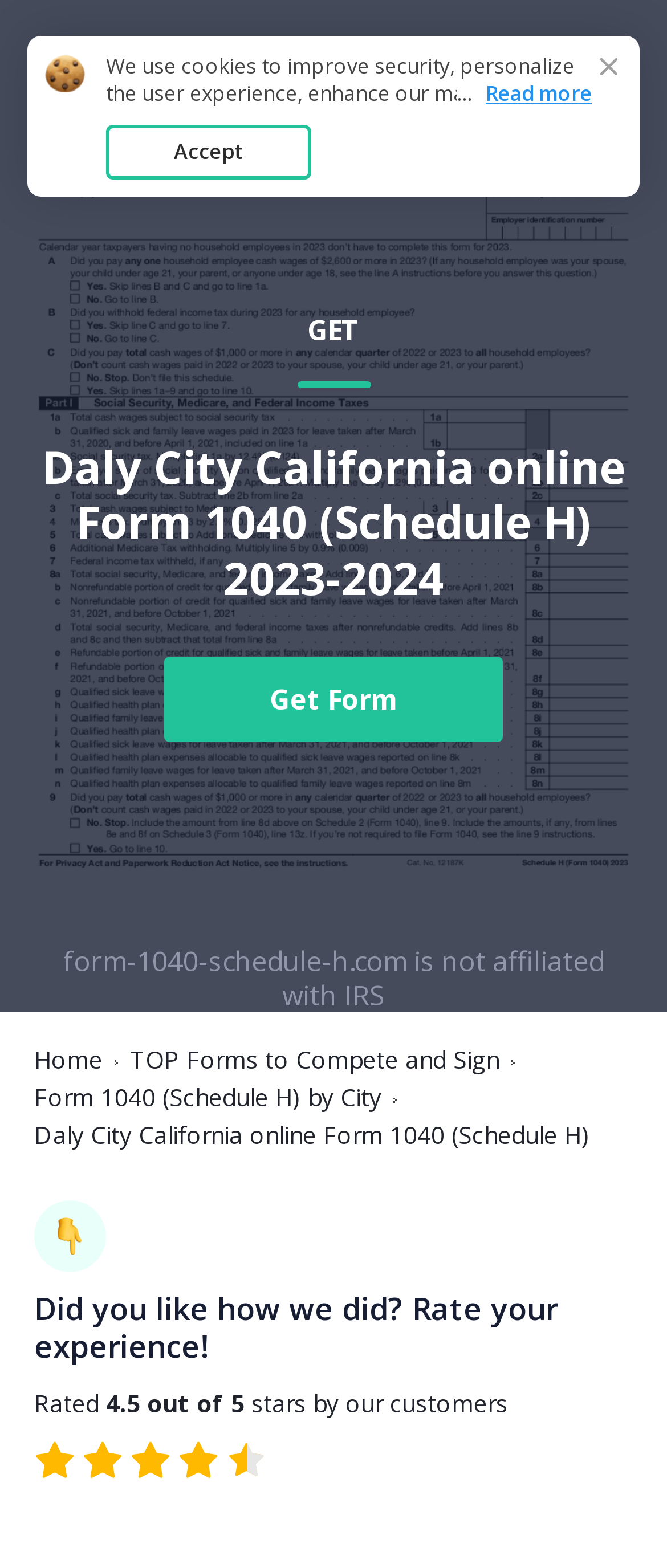What is the purpose of this webpage?
Refer to the image and provide a one-word or short phrase answer.

To get a document required in Daly City, California